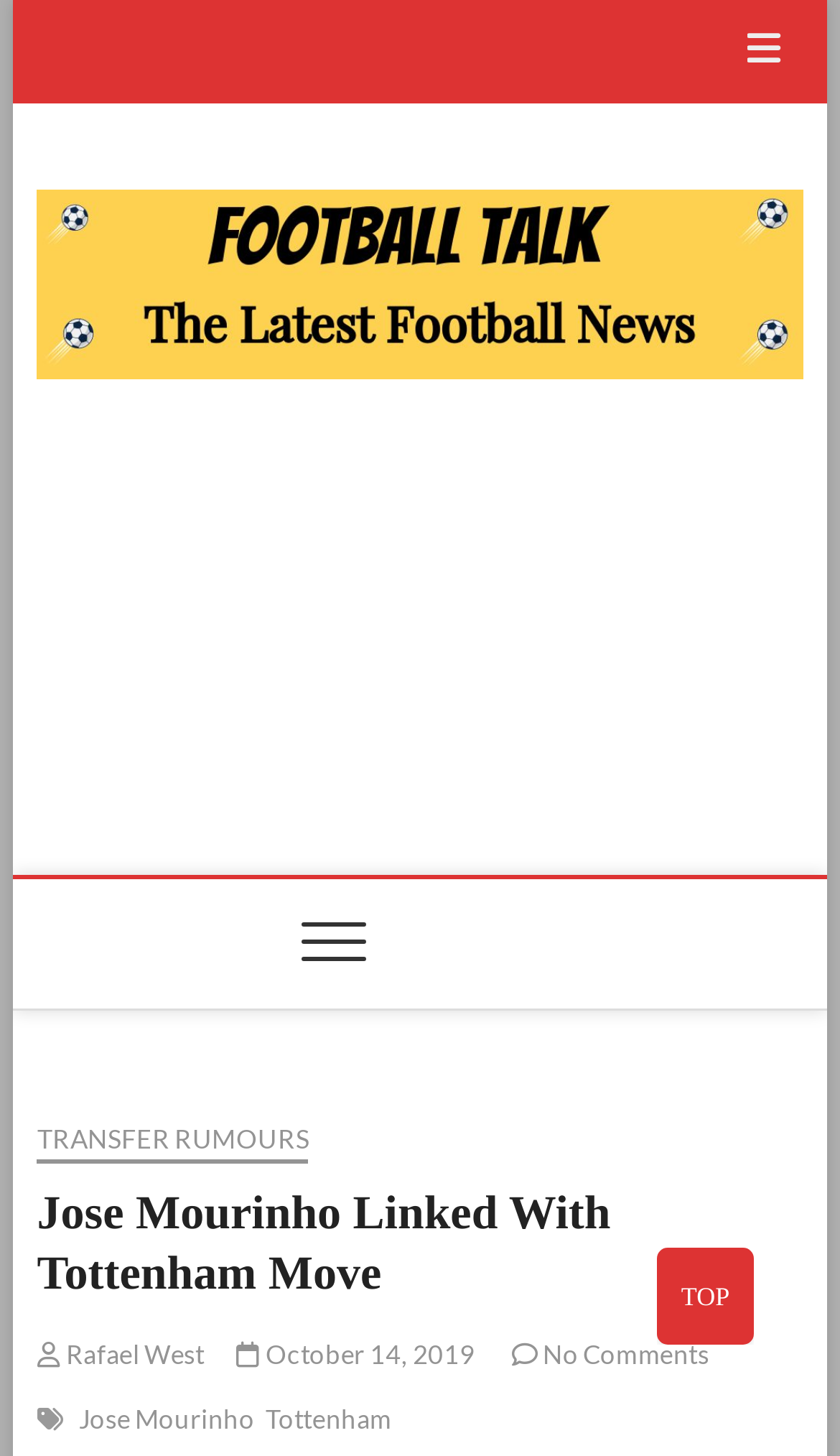Show the bounding box coordinates of the element that should be clicked to complete the task: "View the main menu".

[0.044, 0.605, 0.751, 0.693]